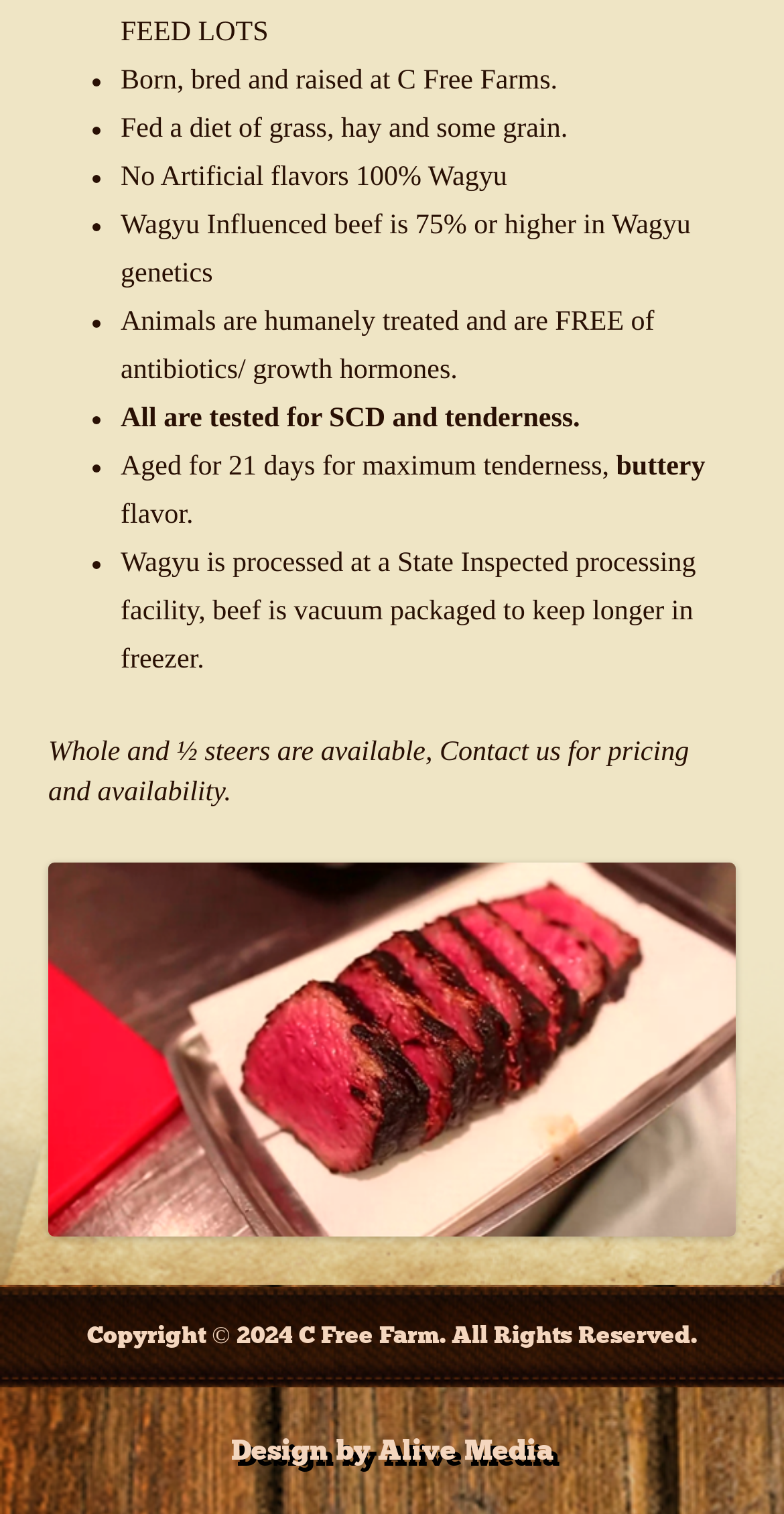What is the diet of the animals at C Free Farms?
Can you offer a detailed and complete answer to this question?

Based on the webpage, it is mentioned that the animals at C Free Farms are 'Fed a diet of grass, hay and some grain.' This information is provided in the second bullet point under the description of the farm's practices.